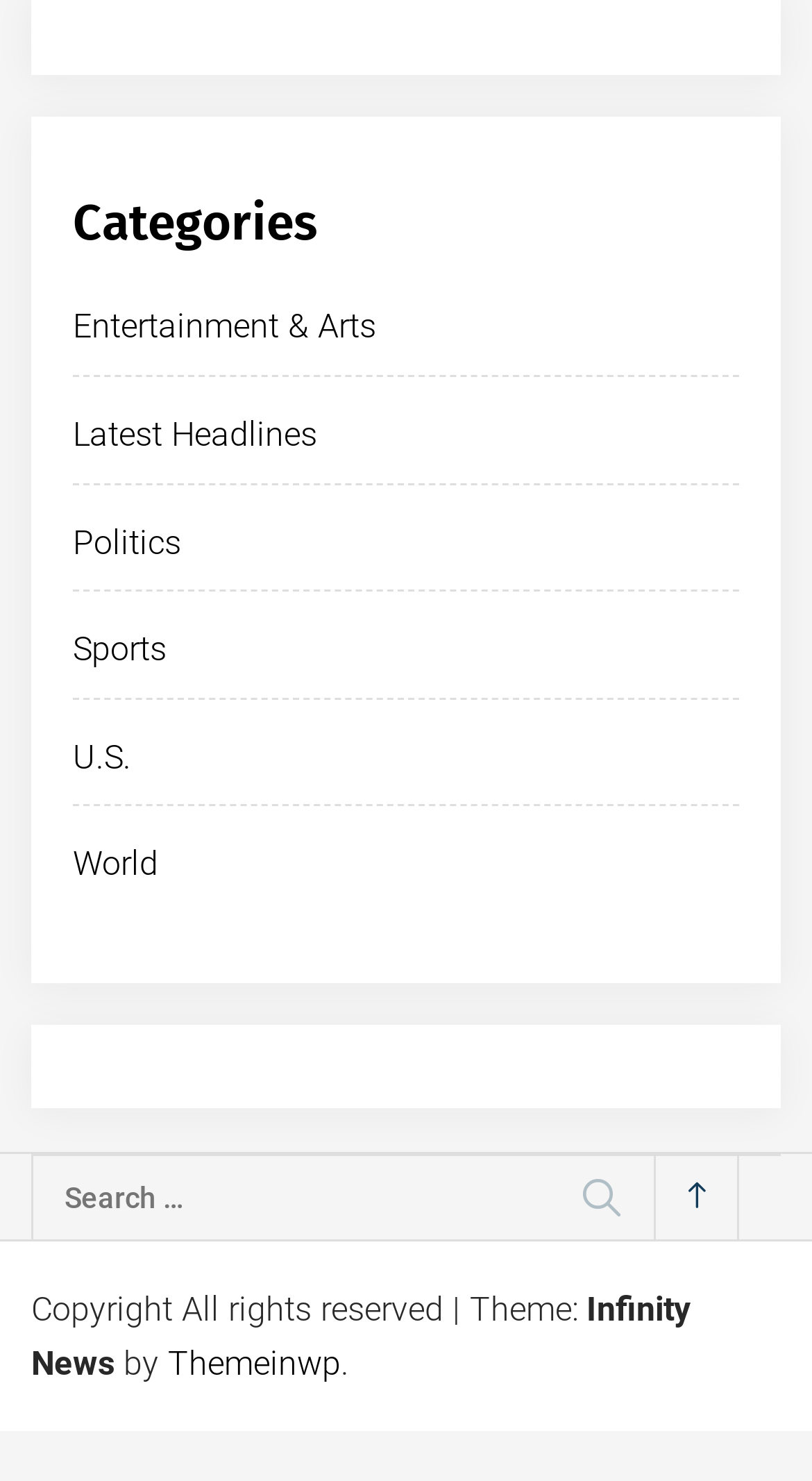Answer the question using only one word or a concise phrase: What categories are available on this webpage?

Entertainment, Politics, Sports, etc.